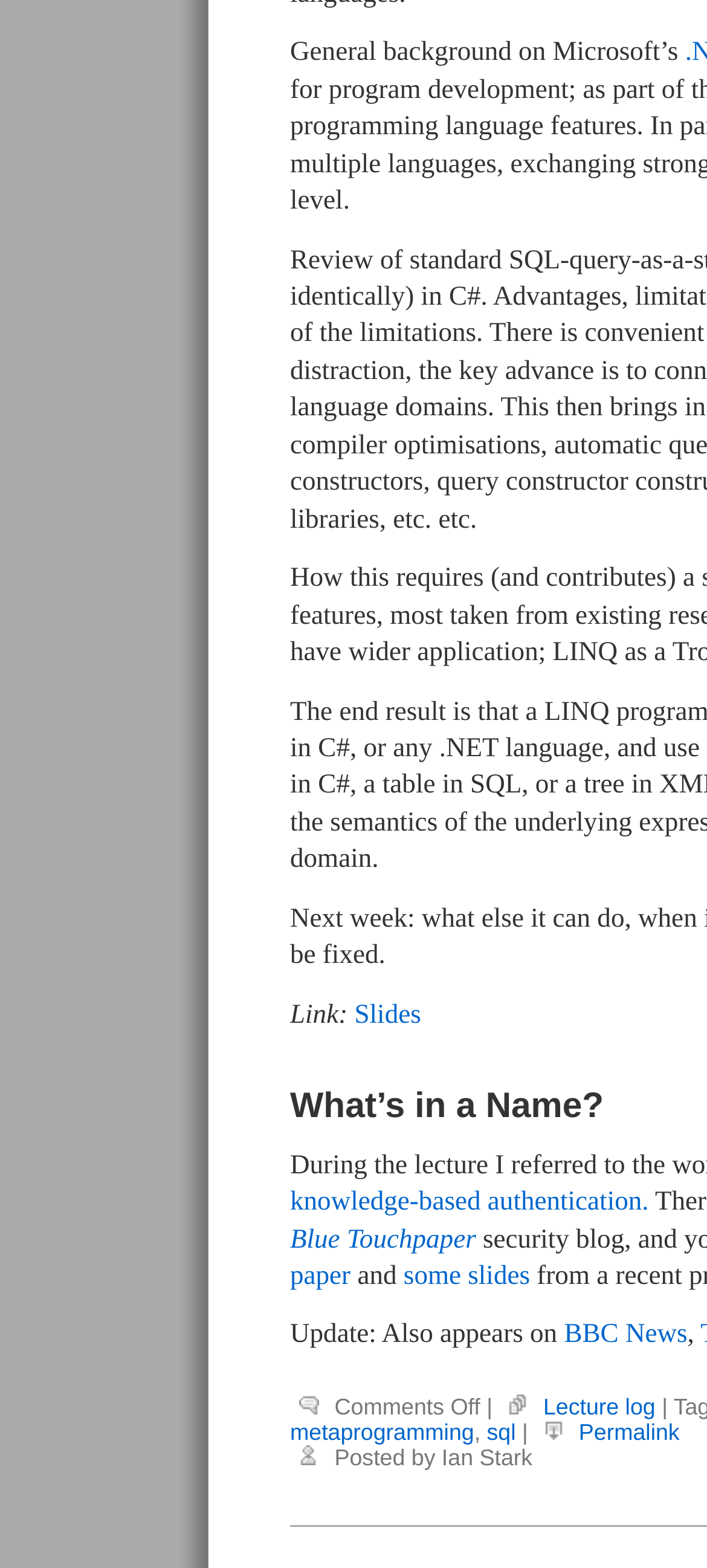Identify the bounding box of the UI component described as: "sql".

[0.689, 0.905, 0.73, 0.922]